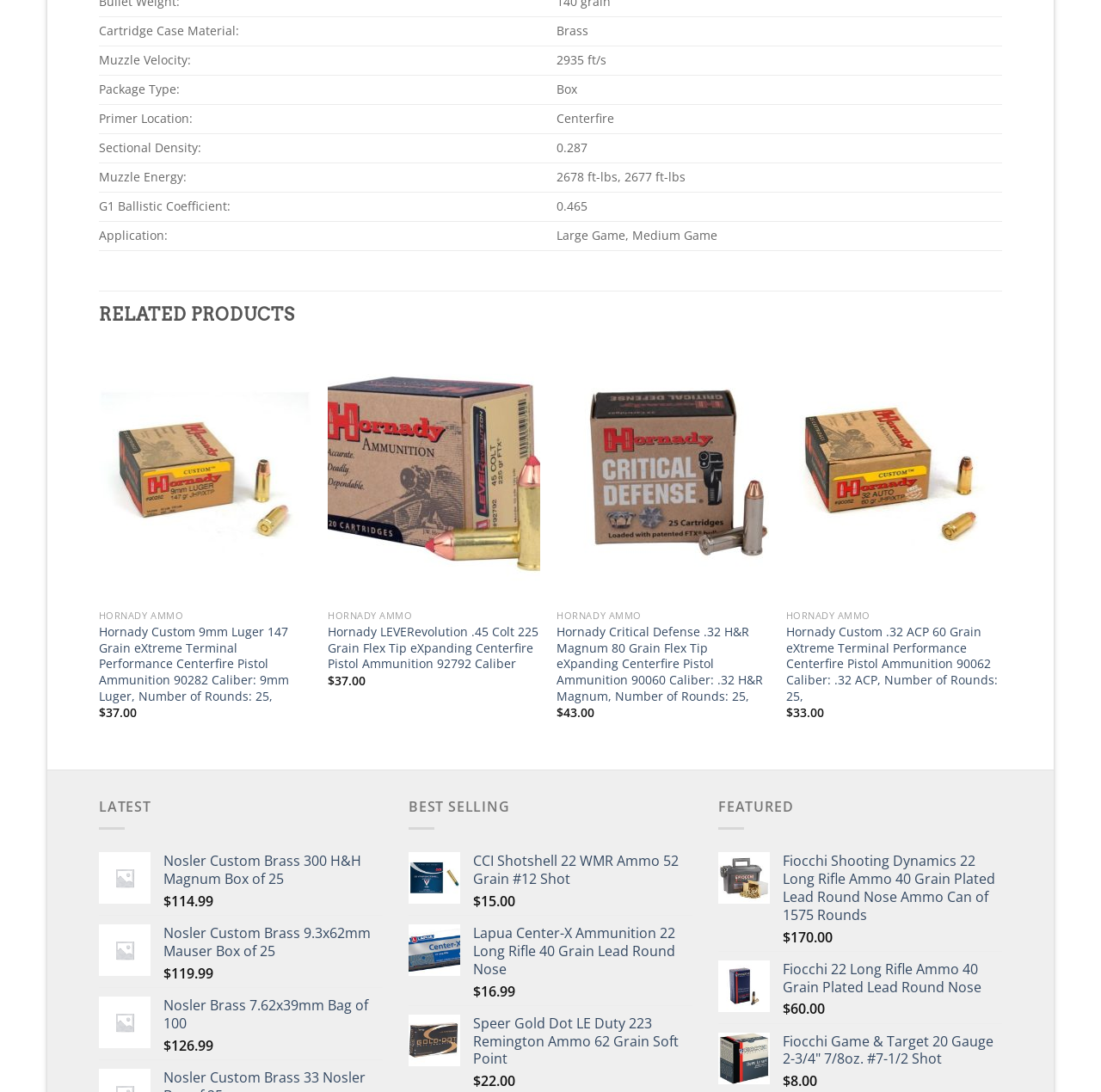Please identify the coordinates of the bounding box that should be clicked to fulfill this instruction: "Click the Wishlist button".

[0.249, 0.325, 0.273, 0.35]